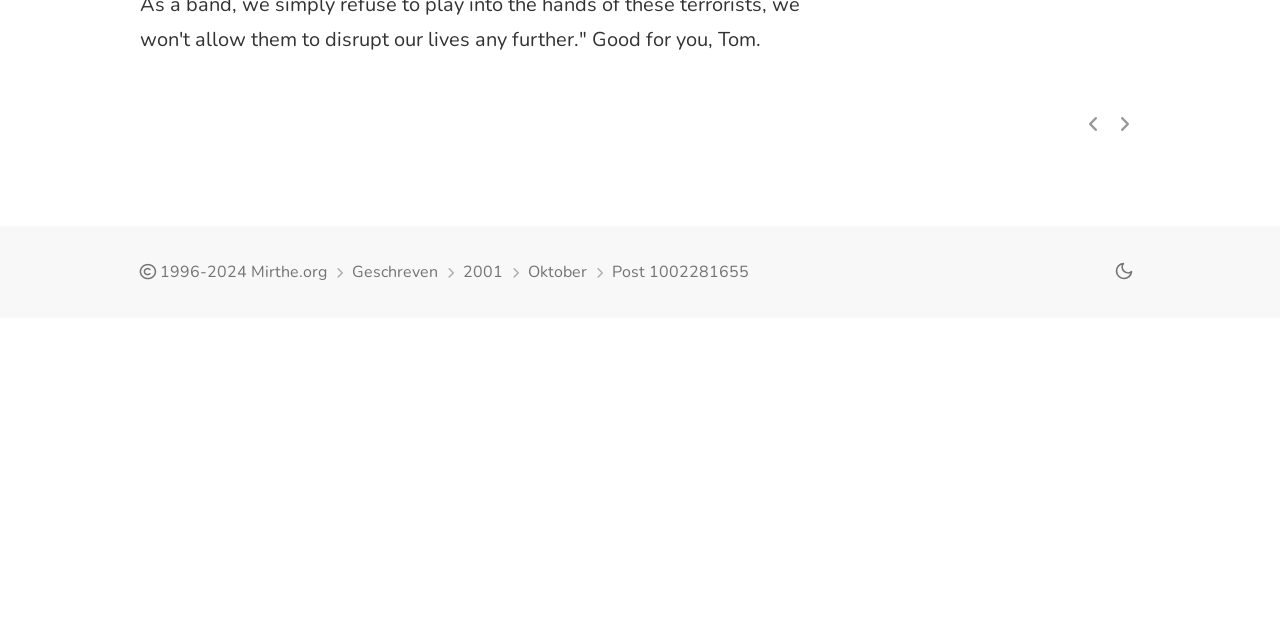Bounding box coordinates are to be given in the format (top-left x, top-left y, bottom-right x, bottom-right y). All values must be floating point numbers between 0 and 1. Provide the bounding box coordinate for the UI element described as: 2001

[0.362, 0.408, 0.396, 0.442]